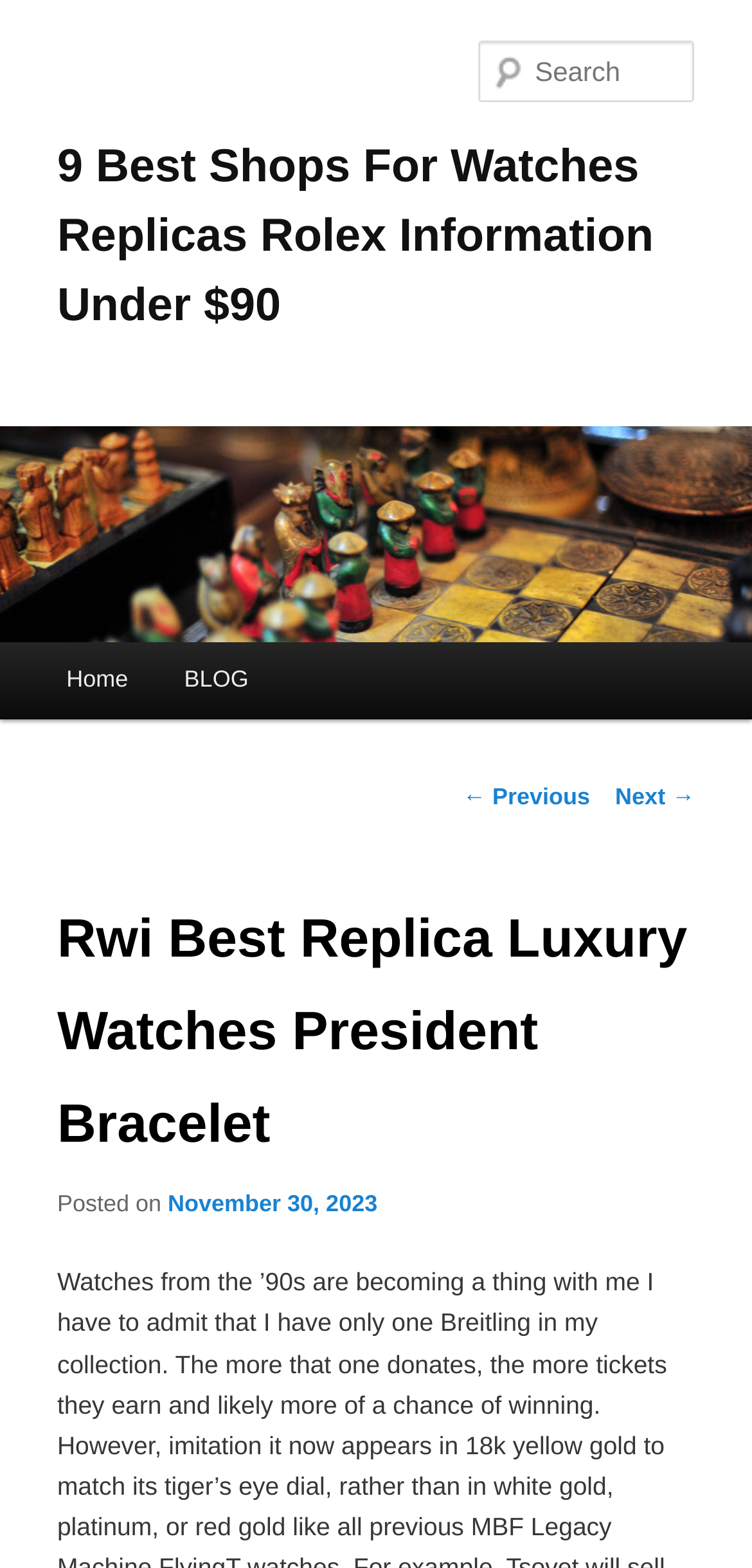What is the name of the specific watch model mentioned?
Please give a detailed and thorough answer to the question, covering all relevant points.

The heading 'Rwi Best Replica Luxury Watches President Bracelet' suggests that this is the name of a specific watch model being discussed on the webpage.